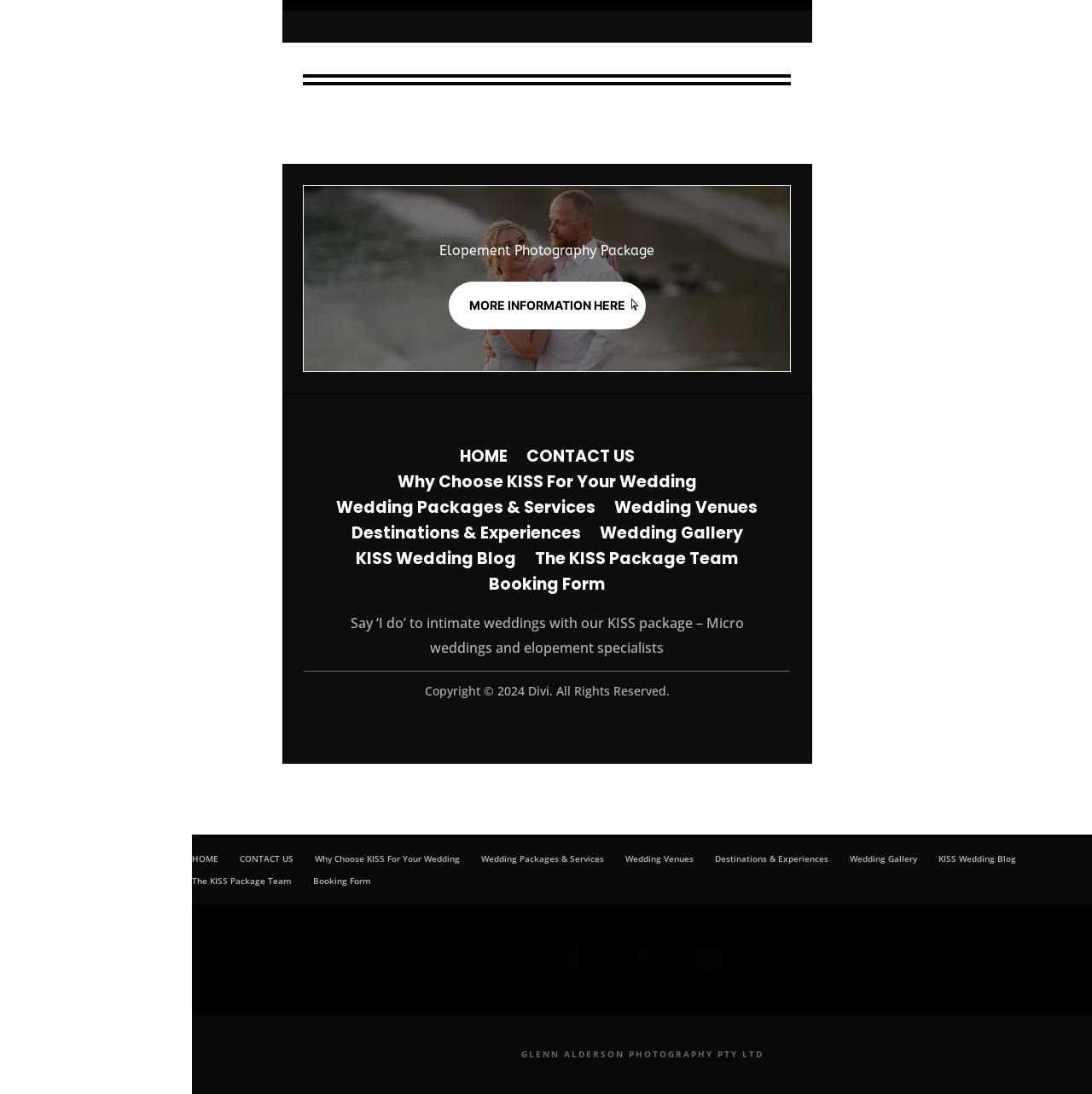Provide your answer in a single word or phrase: 
What is the company name mentioned at the bottom of the page?

GLENN ALDERSON PHOTOGRAPHY PTY LTD